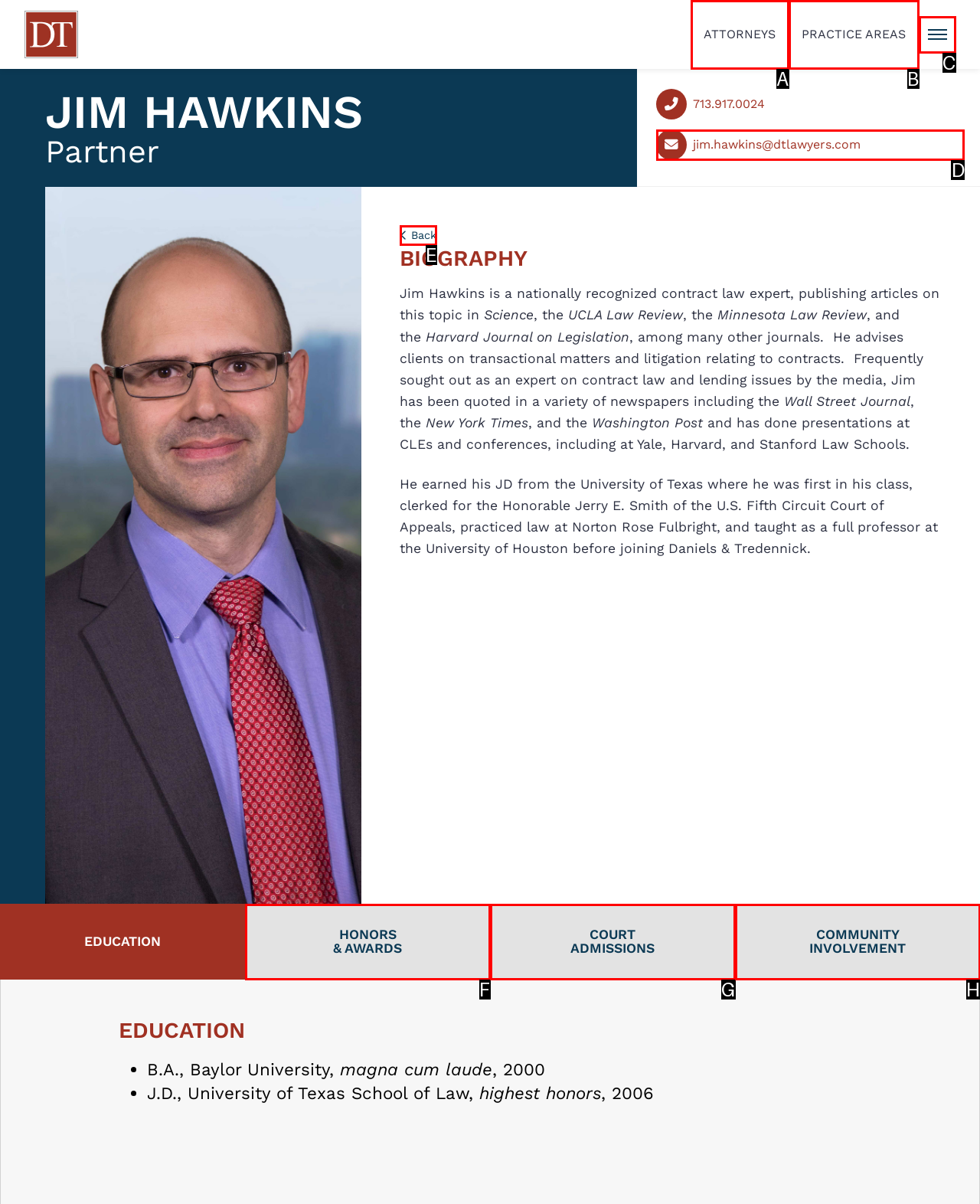Determine which HTML element to click on in order to complete the action: Click the jim.hawkins@dtlawyers.com email.
Reply with the letter of the selected option.

D